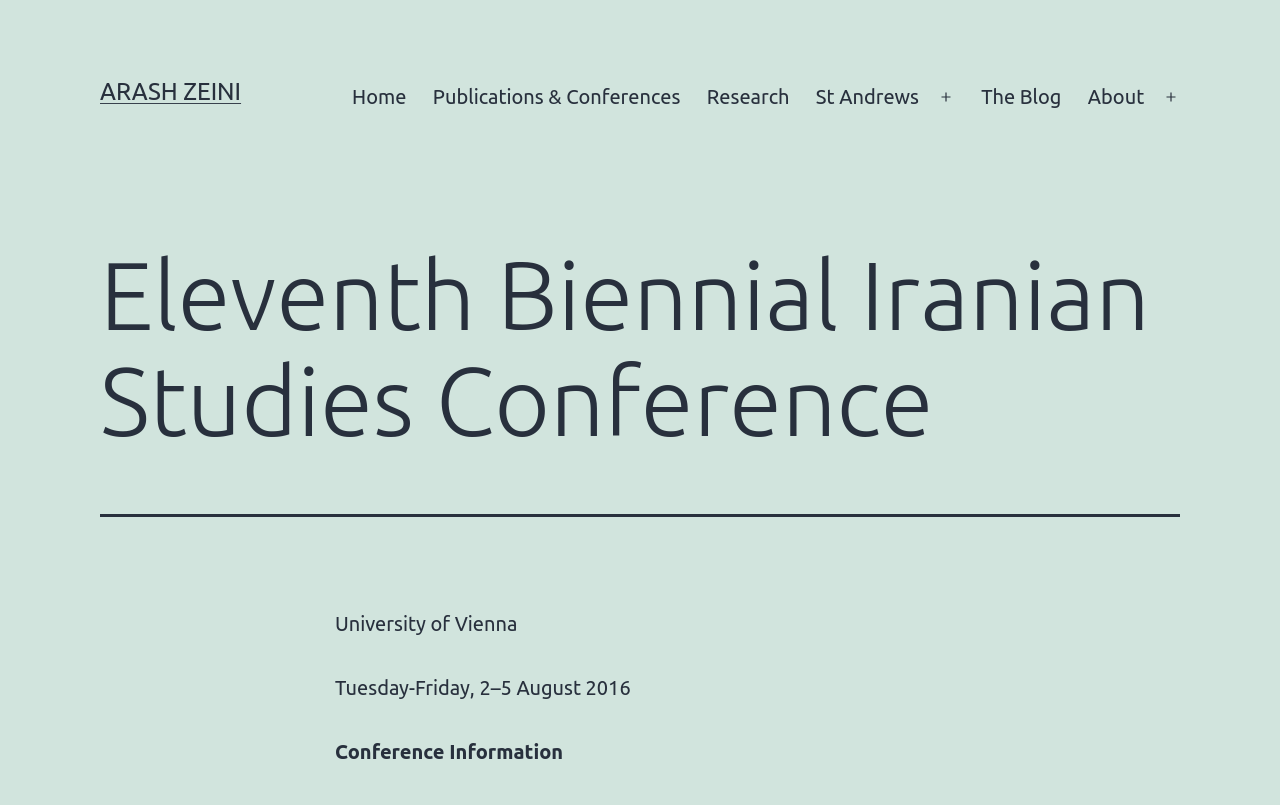Given the element description Contact, specify the bounding box coordinates of the corresponding UI element in the format (top-left x, top-left y, bottom-right x, bottom-right y). All values must be between 0 and 1.

None